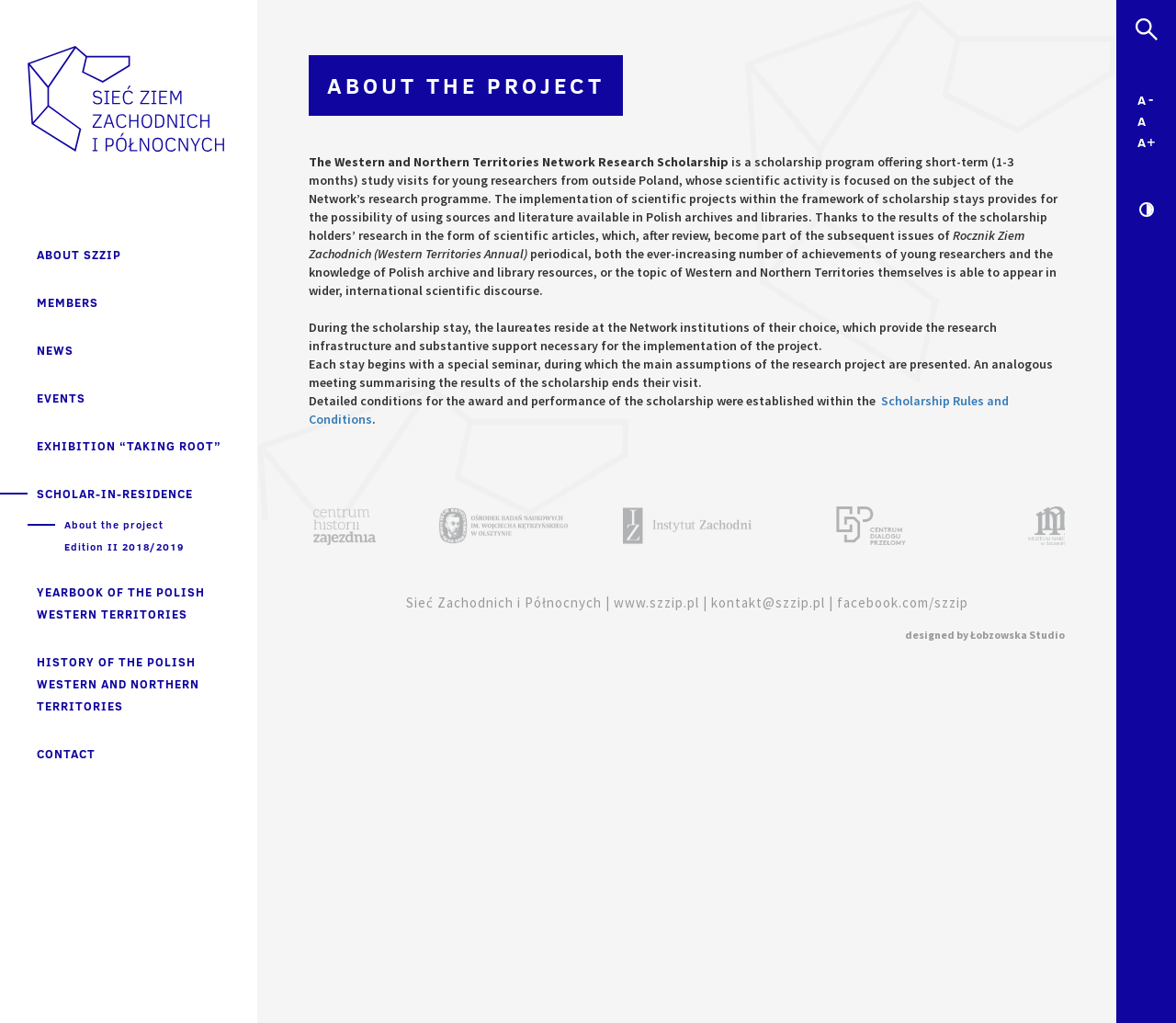Give a detailed account of the webpage, highlighting key information.

The webpage is about the Western and Northern Territories Network, a research scholarship program. At the top, there is a navigation menu with links to various sections, including "About SZZIP", "Members", "News", "Events", "Exhibition “TAKING ROOT”", "Scholar-in-Residence", and "Contact". 

Below the navigation menu, there is a heading "About the Project" followed by a description of the research scholarship program. The program offers short-term study visits for young researchers from outside Poland, focusing on the subject of the Network’s research program. The description explains the benefits of the program, including access to Polish archives and libraries, and the opportunity to publish research in the Western Territories Annual periodical.

On the right side of the page, there is a section with links to related topics, including "About the project", "Edition II 2018/2019", "YEARBOOK OF THE POLISH WESTERN TERRITORIES", "HISTORY OF THE POLISH WESTERN AND NORTHERN TERRITORIES", and "CONTACT".

In the middle of the page, there is a dropdown menu with options for selecting a language or region. Below the dropdown menu, there is a section with the website's footer information, including the website's title "Sieć Zachodnich i Północnych", the website's URL "www.szzip.pl", an email address "kontakt@szzip.pl", a link to the website's Facebook page, and a credit to the website's designer "Łobzowska Studio".